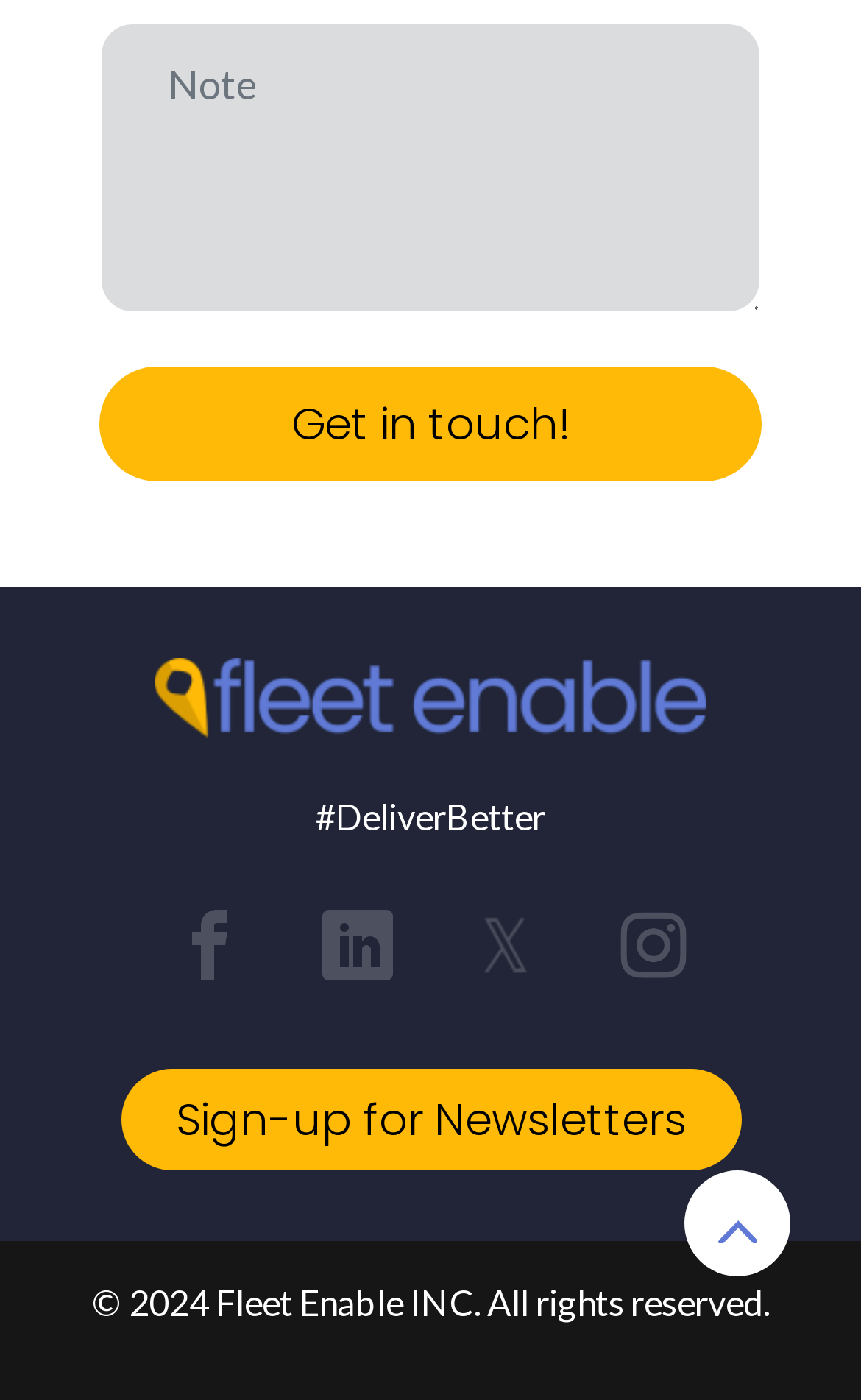Determine the bounding box coordinates for the clickable element required to fulfill the instruction: "Visit Facebook". Provide the coordinates as four float numbers between 0 and 1, i.e., [left, top, right, bottom].

[0.201, 0.657, 0.291, 0.687]